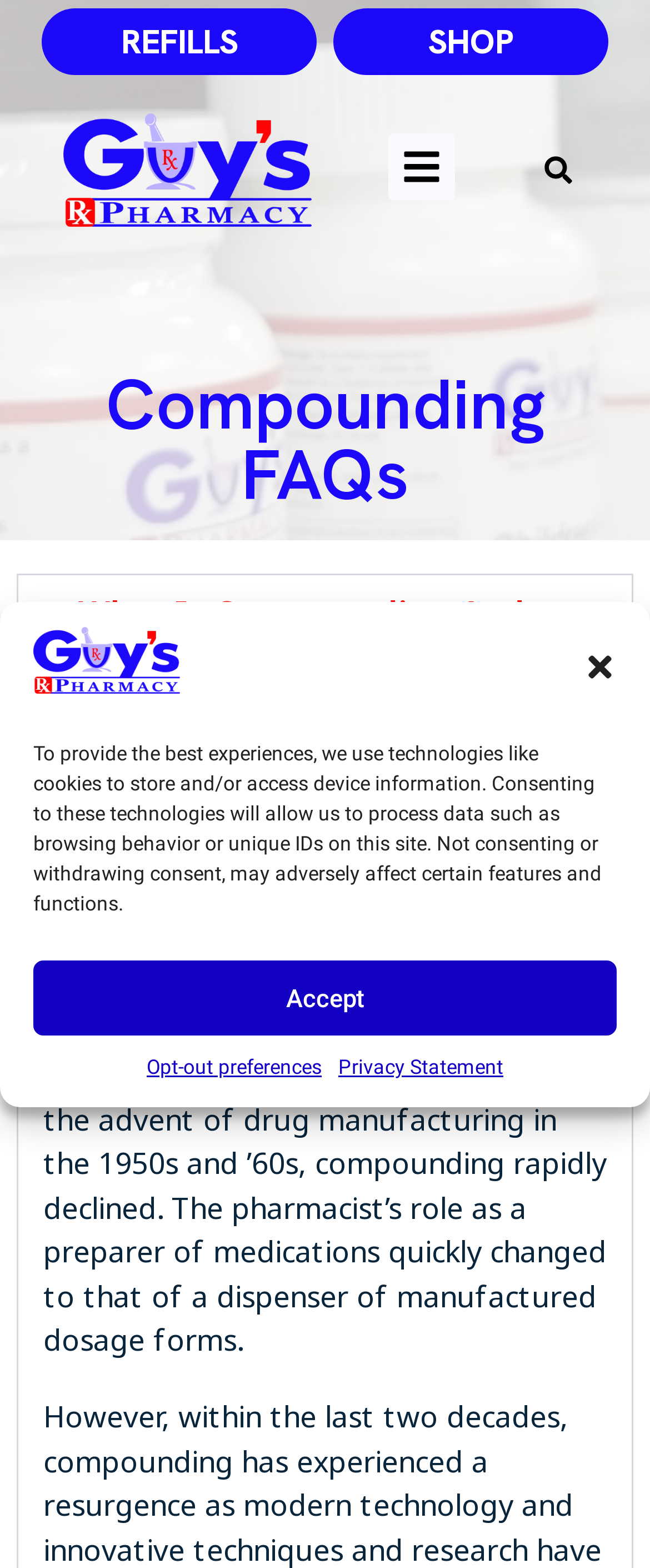What is the topic of the expanded section?
Give a thorough and detailed response to the question.

The expanded section is indicated by the button with the same text, which controls the element 'elementor-tab-content-1661'. This section is likely to provide detailed information on the topic of compounding and its benefits, as suggested by the title.